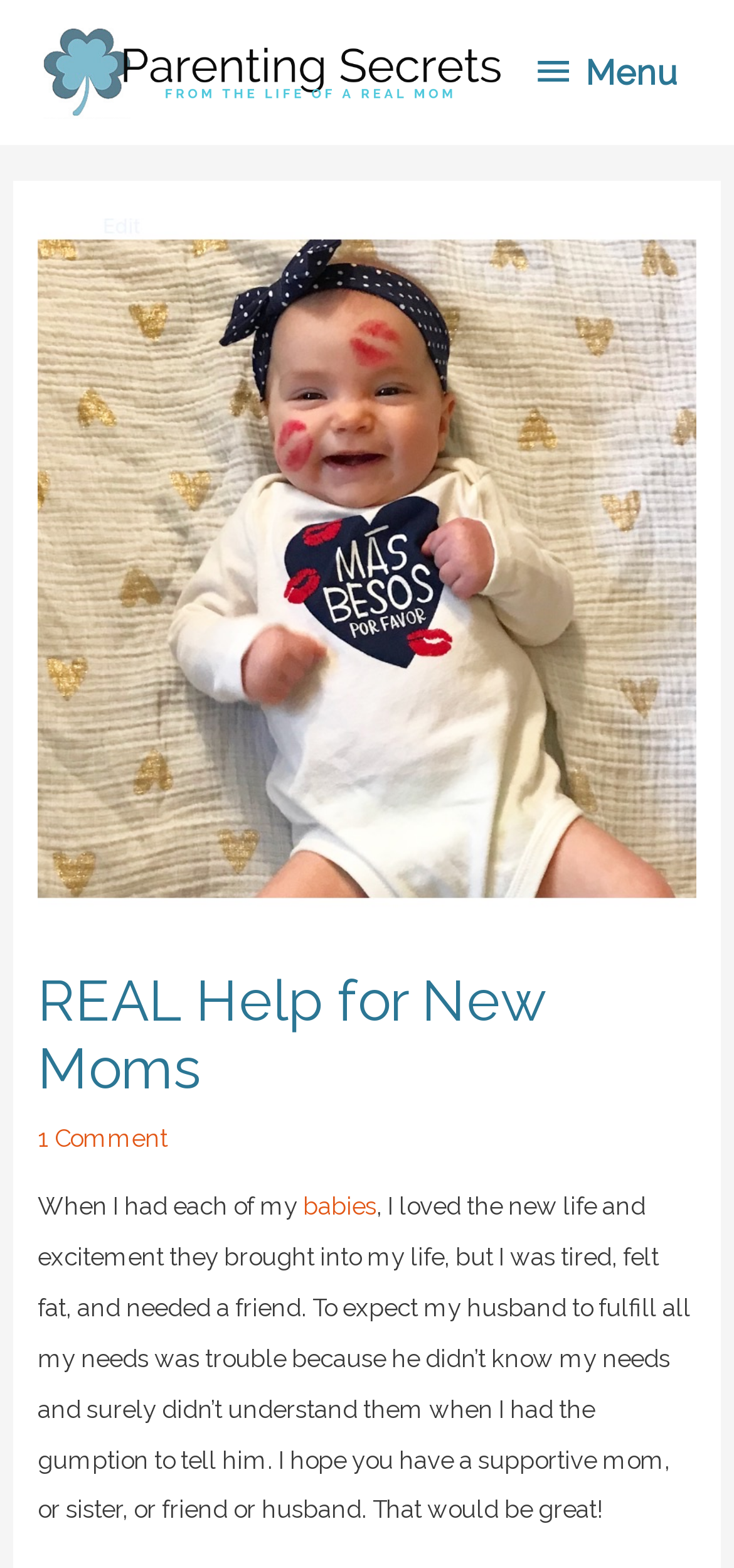Respond to the question below with a single word or phrase:
Is the menu expanded?

No